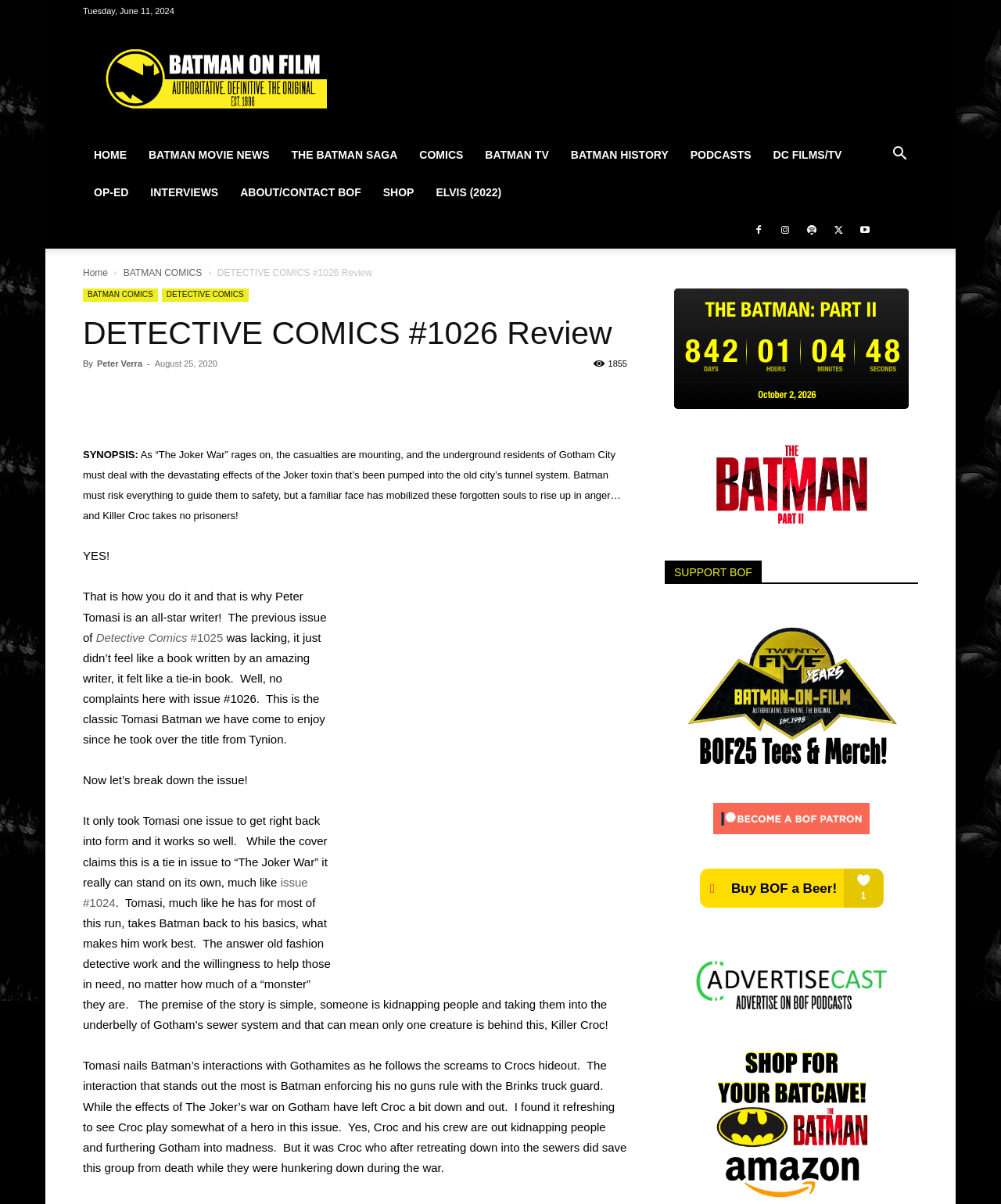Pinpoint the bounding box coordinates of the area that should be clicked to complete the following instruction: "Visit the 'BATMAN COMICS' page". The coordinates must be given as four float numbers between 0 and 1, i.e., [left, top, right, bottom].

[0.123, 0.222, 0.202, 0.231]